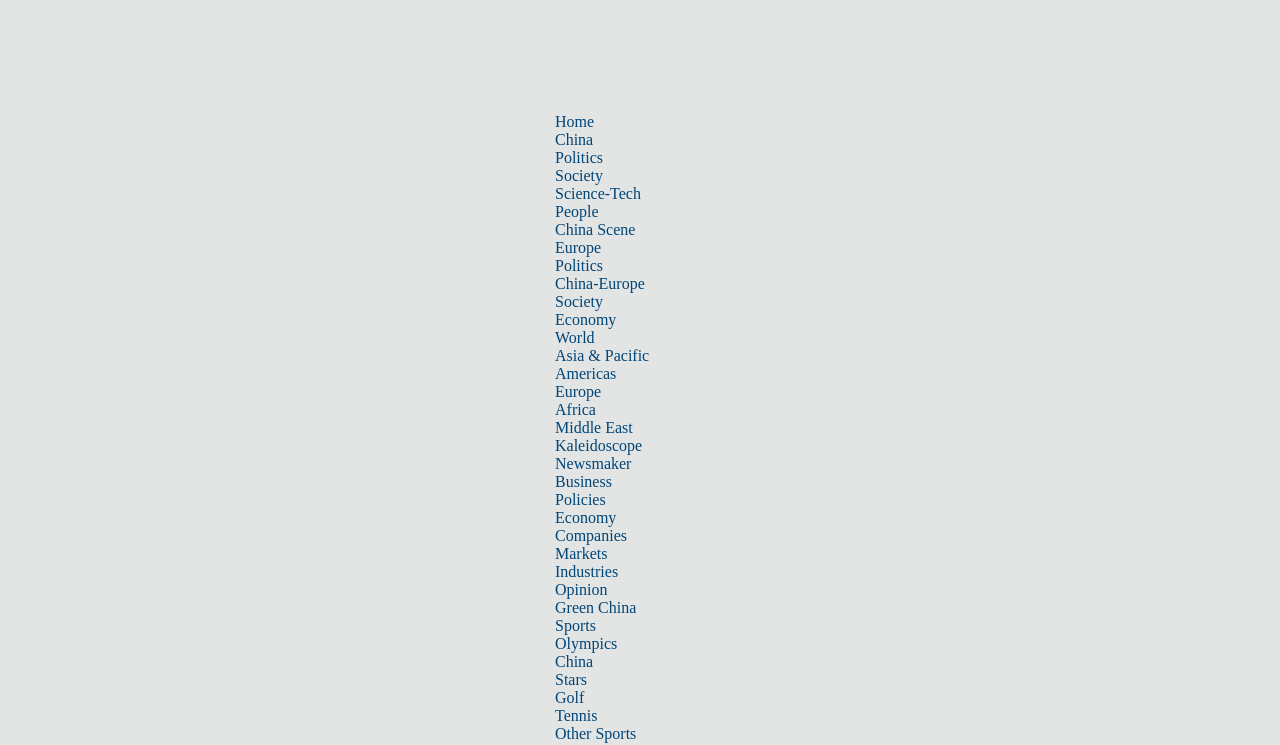Please indicate the bounding box coordinates for the clickable area to complete the following task: "Check out the 'Kaleidoscope' section". The coordinates should be specified as four float numbers between 0 and 1, i.e., [left, top, right, bottom].

[0.434, 0.587, 0.502, 0.609]